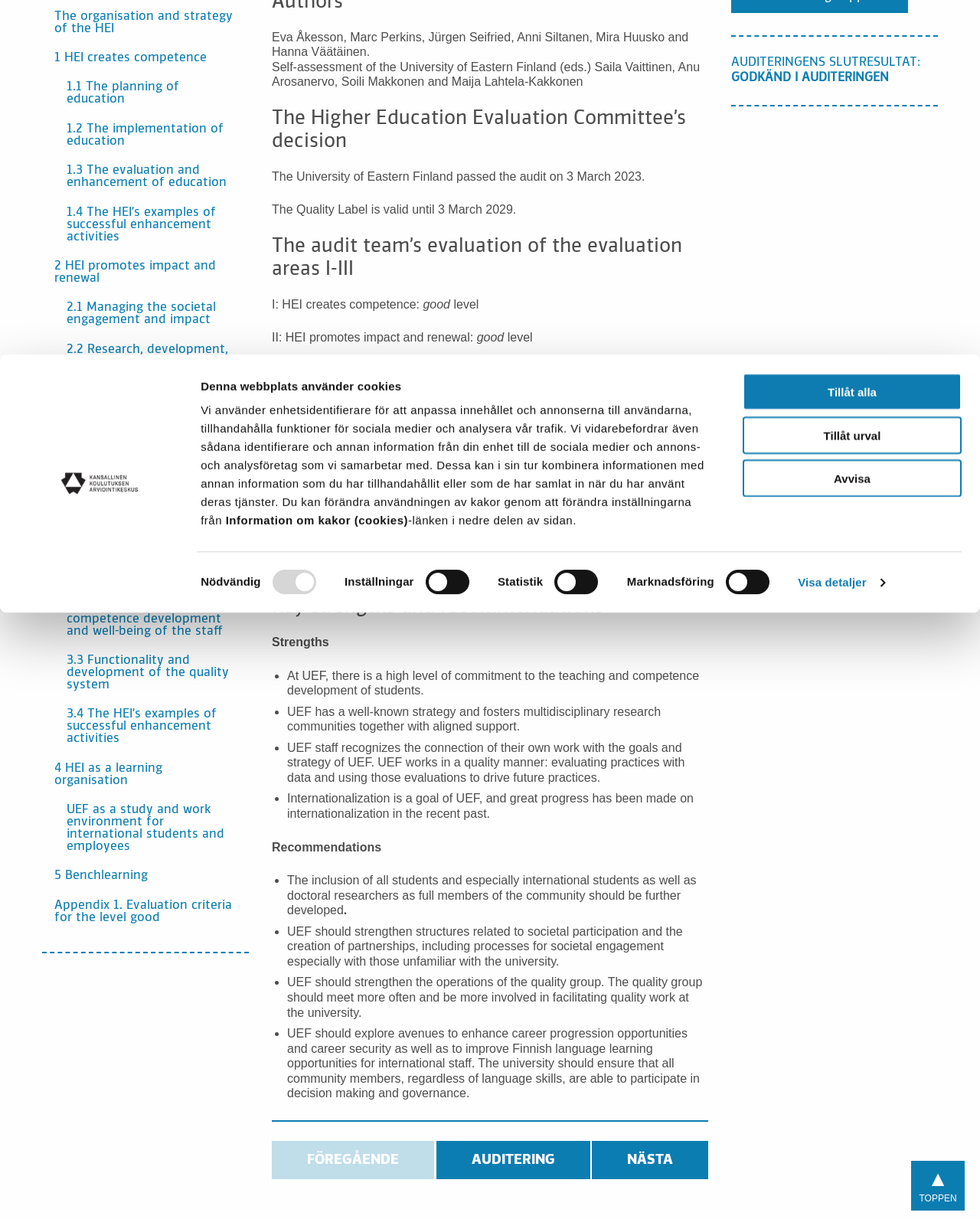Using floating point numbers between 0 and 1, provide the bounding box coordinates in the format (top-left x, top-left y, bottom-right x, bottom-right y). Locate the UI element described here: 1.2 The implementation of education

[0.055, 0.094, 0.254, 0.128]